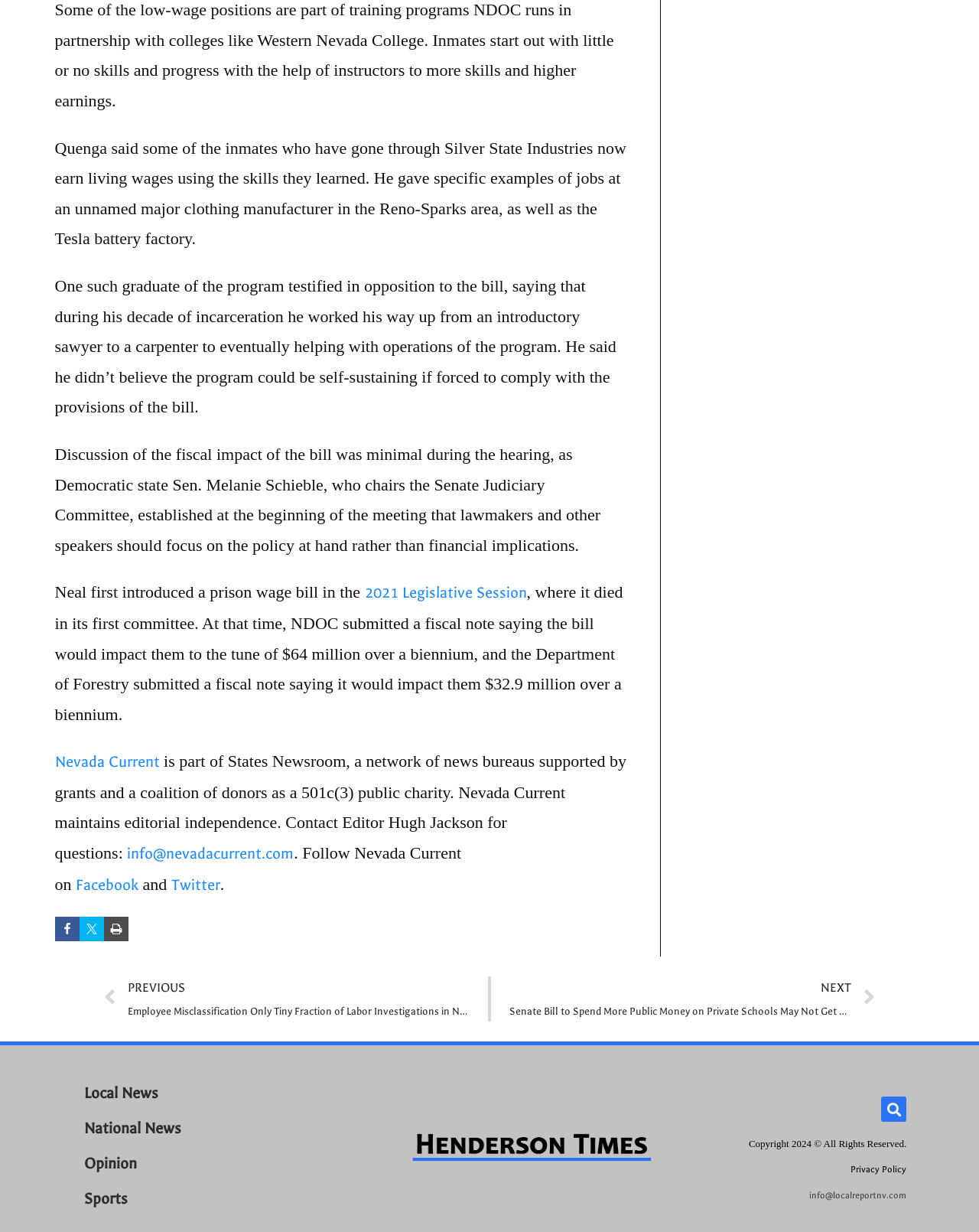Show the bounding box coordinates for the element that needs to be clicked to execute the following instruction: "Share on Facebook". Provide the coordinates in the form of four float numbers between 0 and 1, i.e., [left, top, right, bottom].

[0.056, 0.744, 0.081, 0.764]